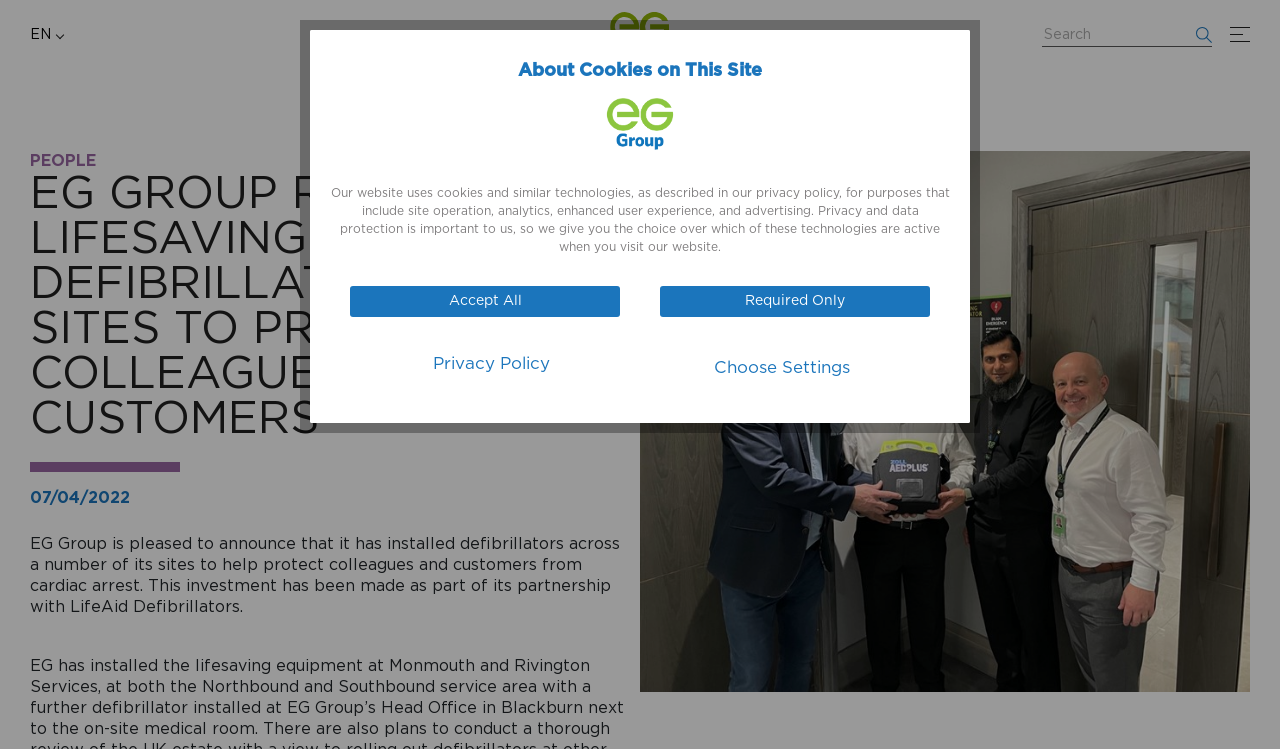When was the announcement made?
Answer the question with detailed information derived from the image.

I found a text that says '07/04/2022' which is likely to be the date when the announcement was made.